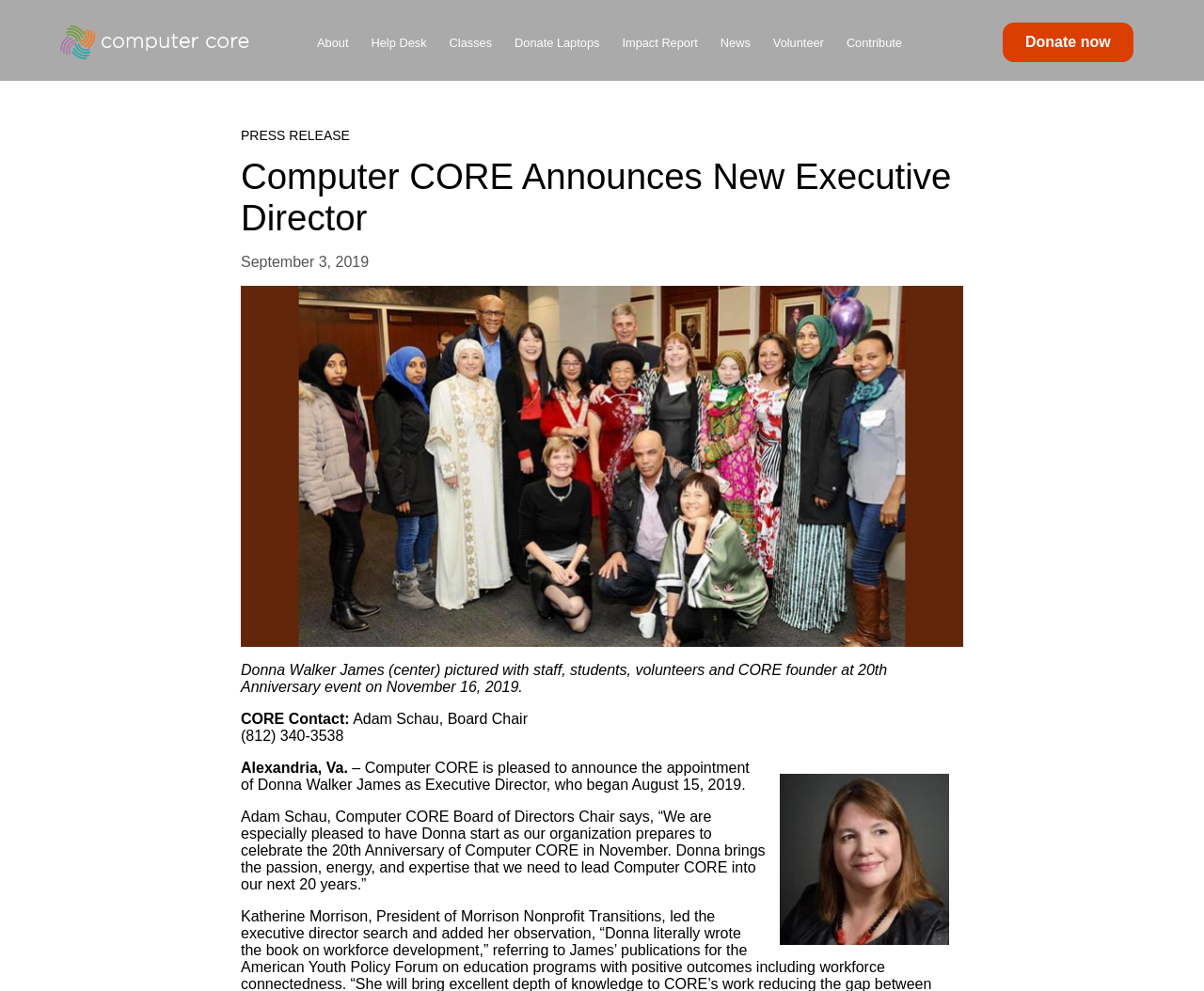Pinpoint the bounding box coordinates of the clickable element needed to complete the instruction: "Visit the 'News' page". The coordinates should be provided as four float numbers between 0 and 1: [left, top, right, bottom].

[0.598, 0.036, 0.623, 0.05]